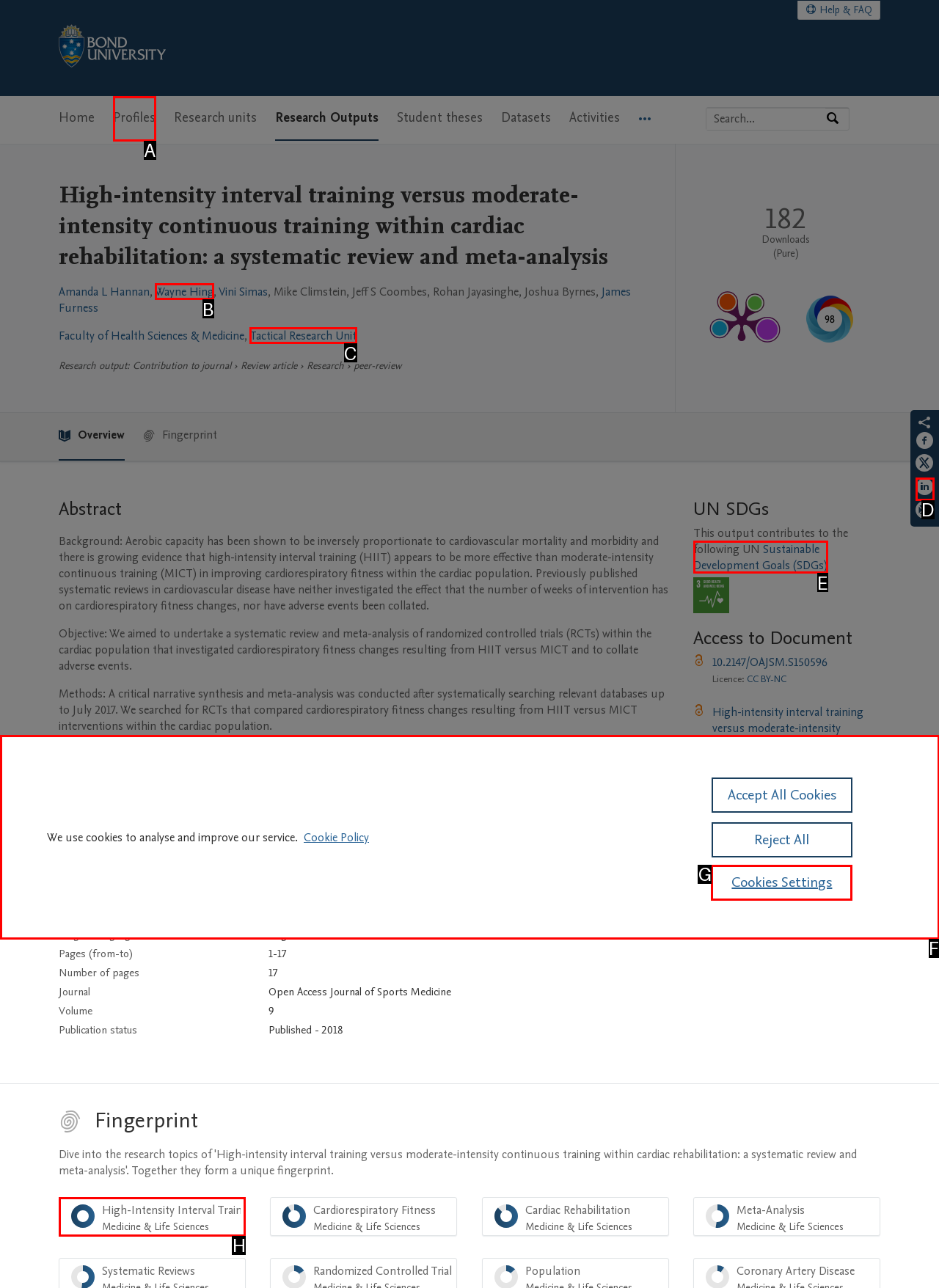Based on the description: Sustainable Development Goals (SDGs), identify the matching lettered UI element.
Answer by indicating the letter from the choices.

E